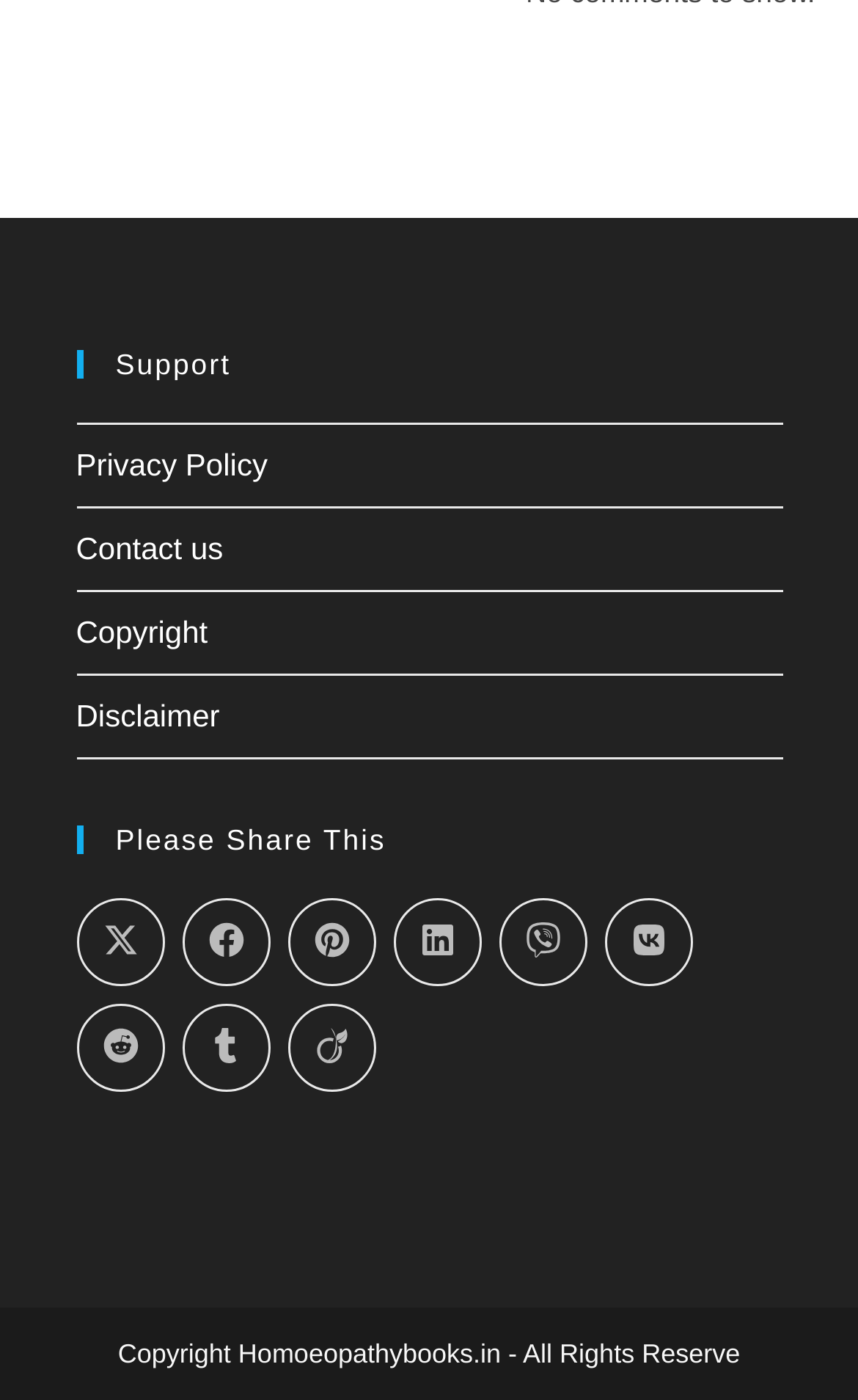Provide the bounding box coordinates in the format (top-left x, top-left y, bottom-right x, bottom-right y). All values are floating point numbers between 0 and 1. Determine the bounding box coordinate of the UI element described as: Disclaimer

[0.088, 0.499, 0.256, 0.524]